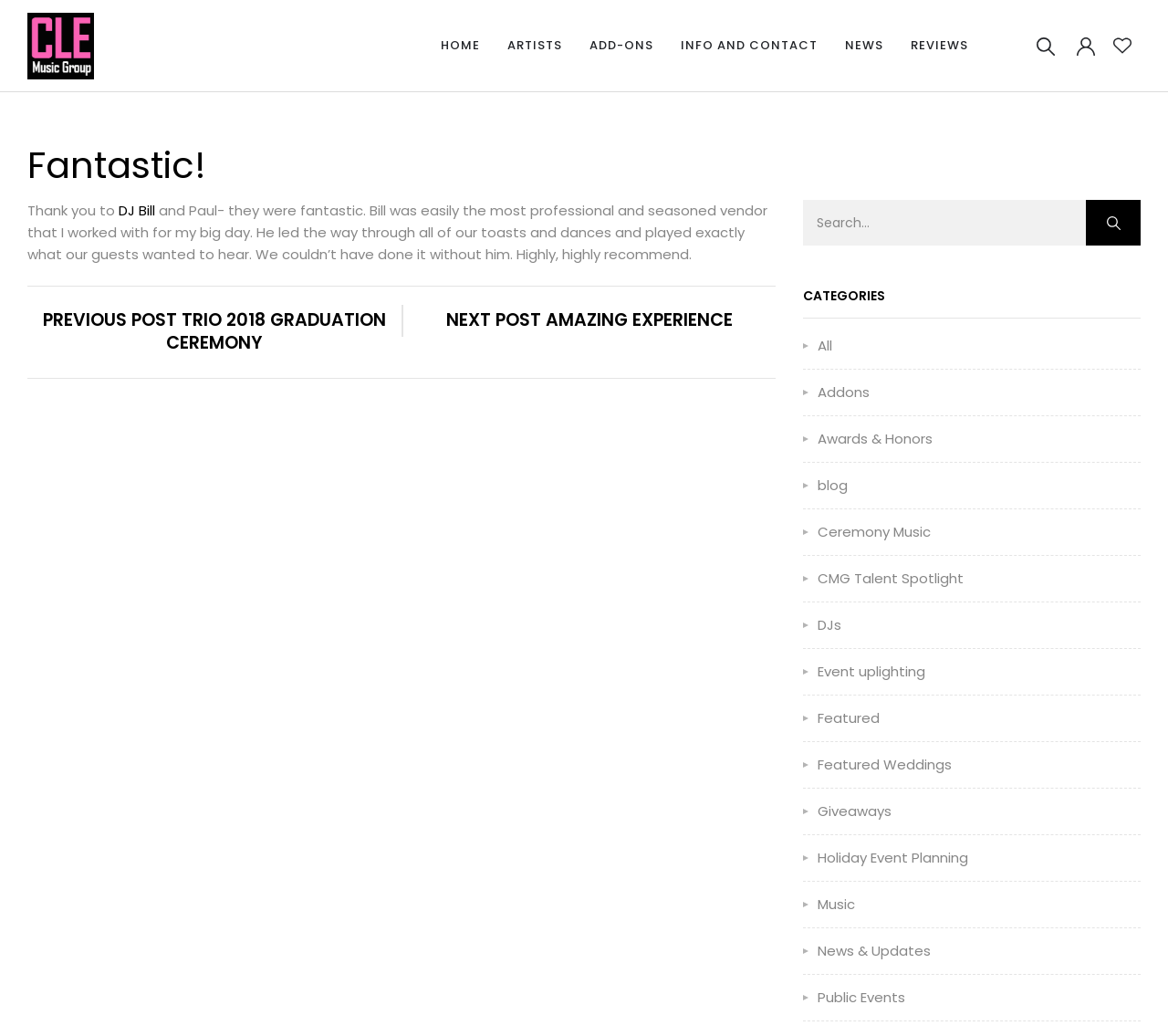Identify the bounding box of the HTML element described here: "Event uplighting". Provide the coordinates as four float numbers between 0 and 1: [left, top, right, bottom].

[0.688, 0.64, 0.792, 0.657]